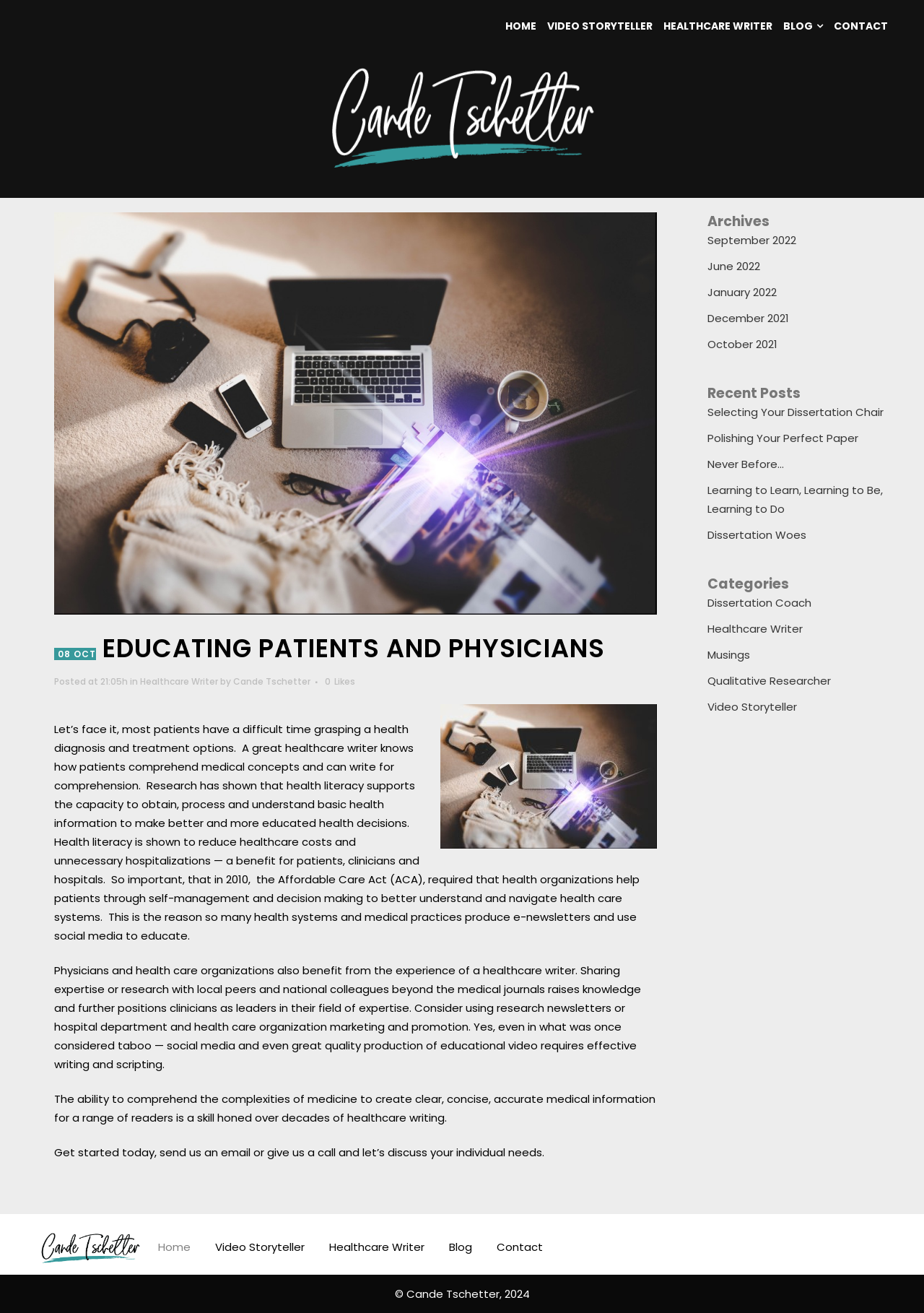Please look at the image and answer the question with a detailed explanation: What is the theme of the 'Recent Posts' section?

The 'Recent Posts' section appears to feature articles related to dissertation coaching and healthcare writing, with titles such as 'Selecting Your Dissertation Chair' and 'Polishing Your Perfect Paper'.